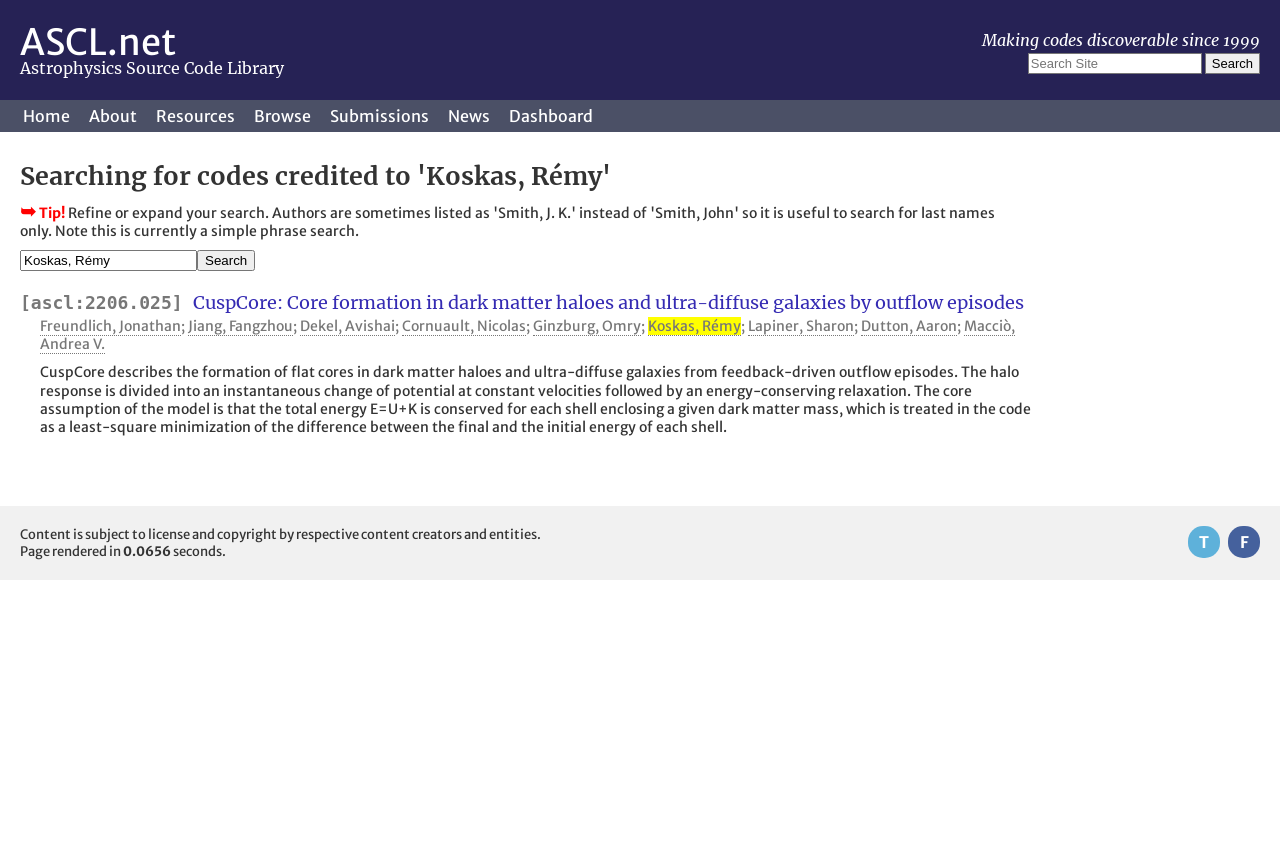Refer to the image and answer the question with as much detail as possible: How many authors are listed for the first search result?

The number of authors is obtained by counting the link elements that contain author names, which are 'Freundlich, Jonathan', 'Jiang, Fangzhou', 'Dekel, Avishai', 'Cornuault, Nicolas', 'Ginzburg, Omry', 'Koskas, Rémy', and 'Lapiner, Sharon'.